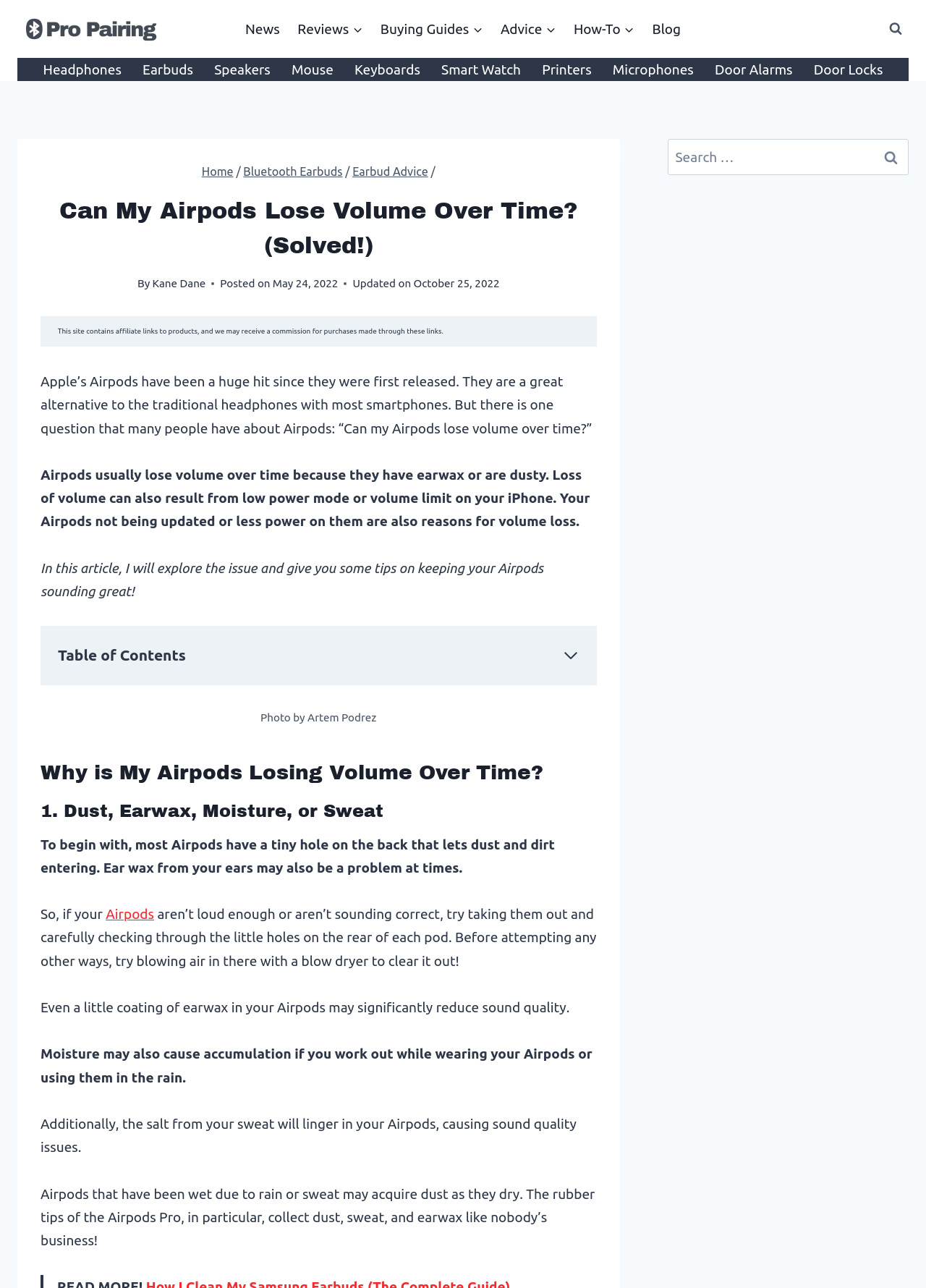Locate the bounding box coordinates of the region to be clicked to comply with the following instruction: "Click on the 'News' link". The coordinates must be four float numbers between 0 and 1, in the form [left, top, right, bottom].

[0.255, 0.007, 0.312, 0.038]